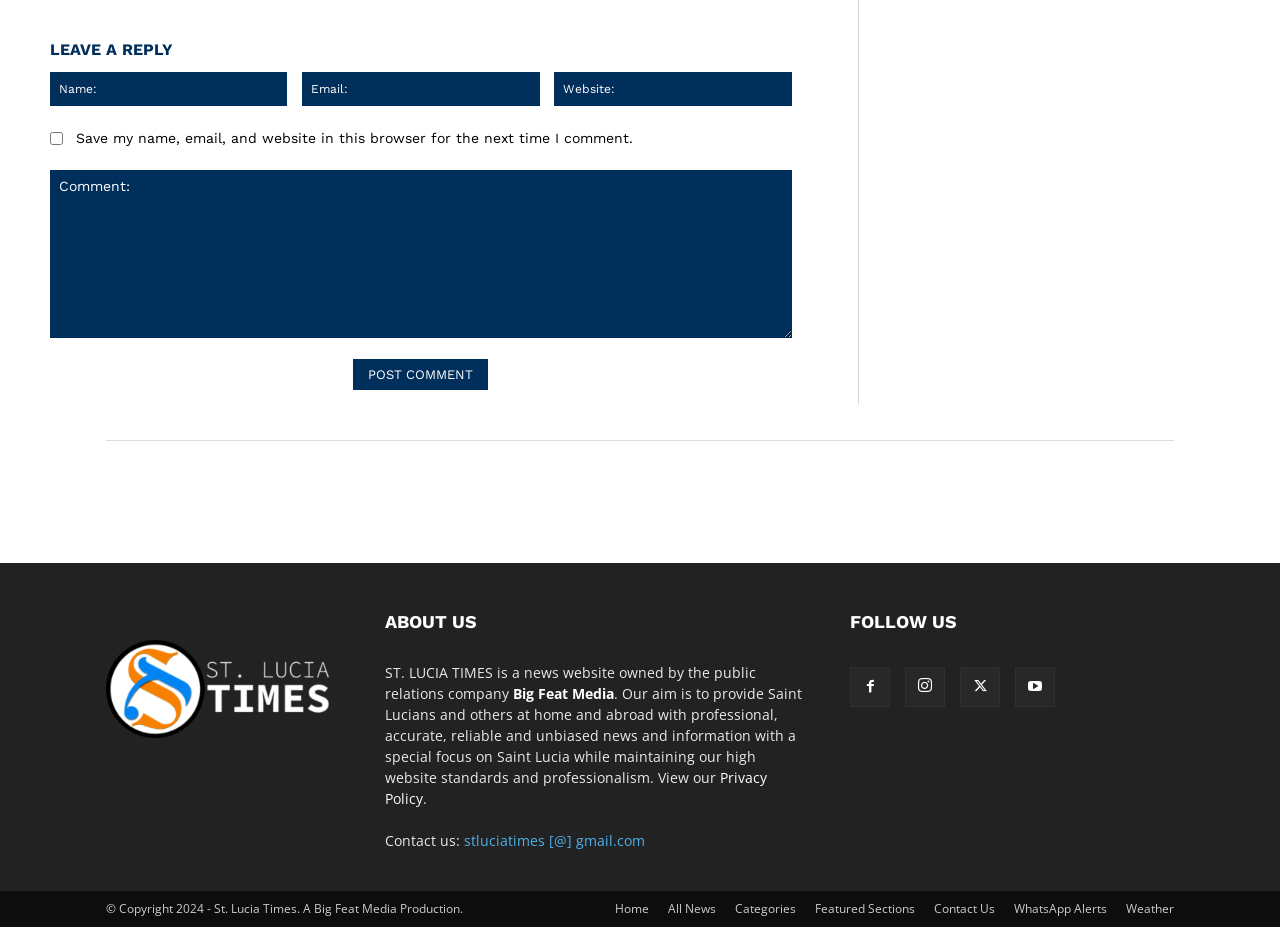Identify the bounding box coordinates of the clickable region necessary to fulfill the following instruction: "Visit St. Lucia Times Official". The bounding box coordinates should be four float numbers between 0 and 1, i.e., [left, top, right, bottom].

[0.083, 0.782, 0.263, 0.8]